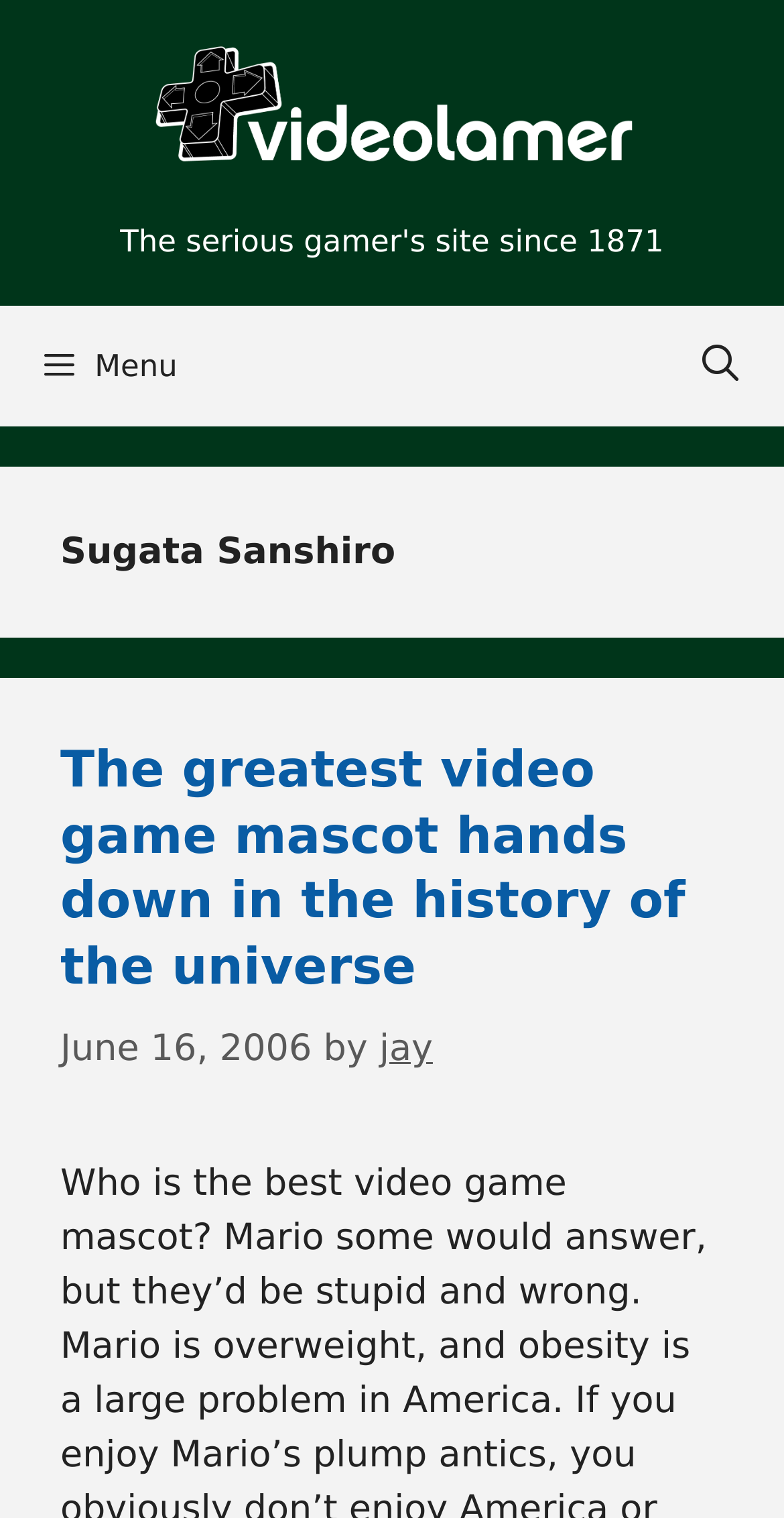What is the description of the article about Sugata Sanshiro?
Provide an in-depth and detailed explanation in response to the question.

The description of the article can be found in the heading element 'The greatest video game mascot hands down in the history of the universe' which is a child of the 'Content' header element.